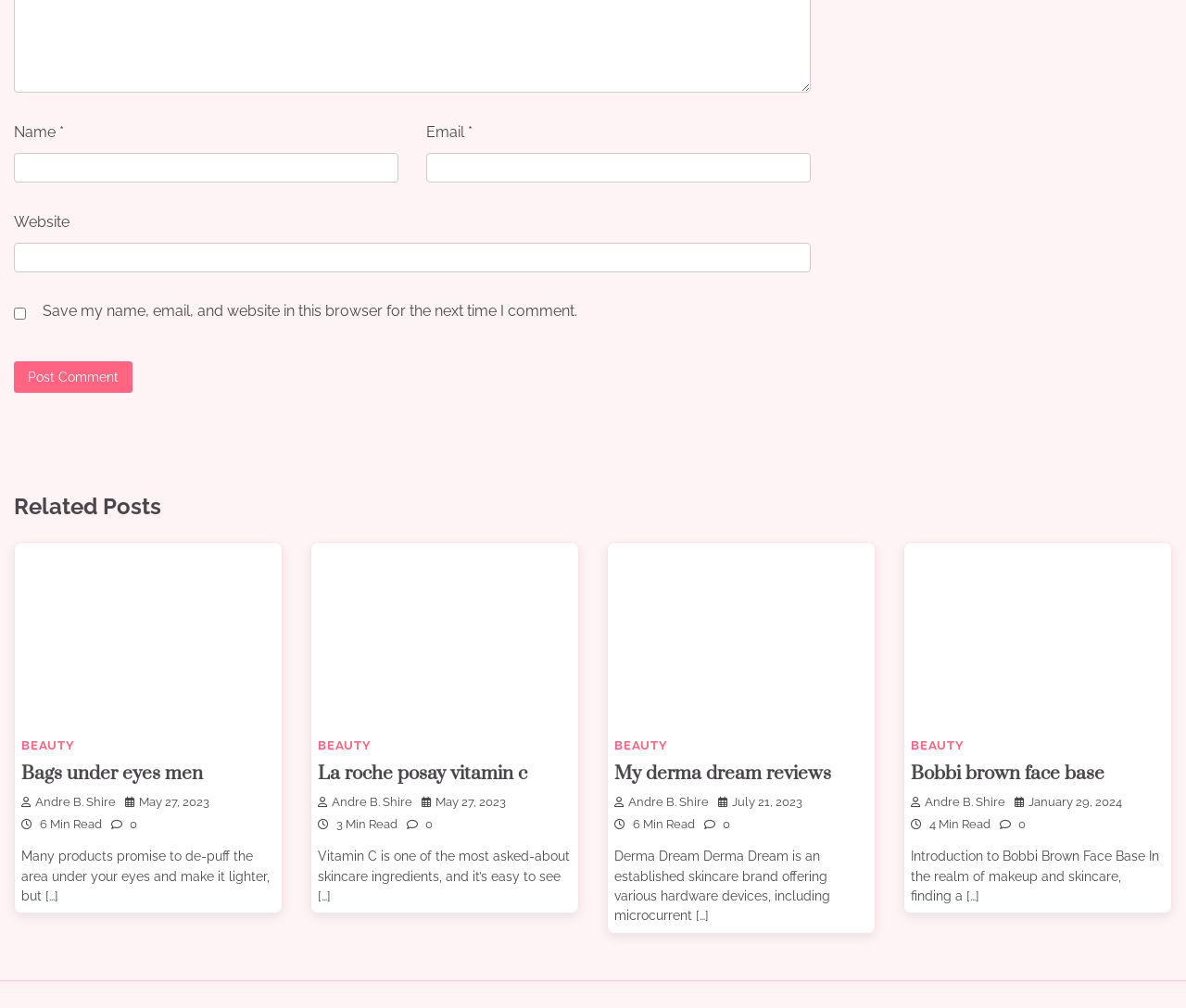What is the topic of the first related post?
Examine the image and give a concise answer in one word or a short phrase.

Bags under eyes men